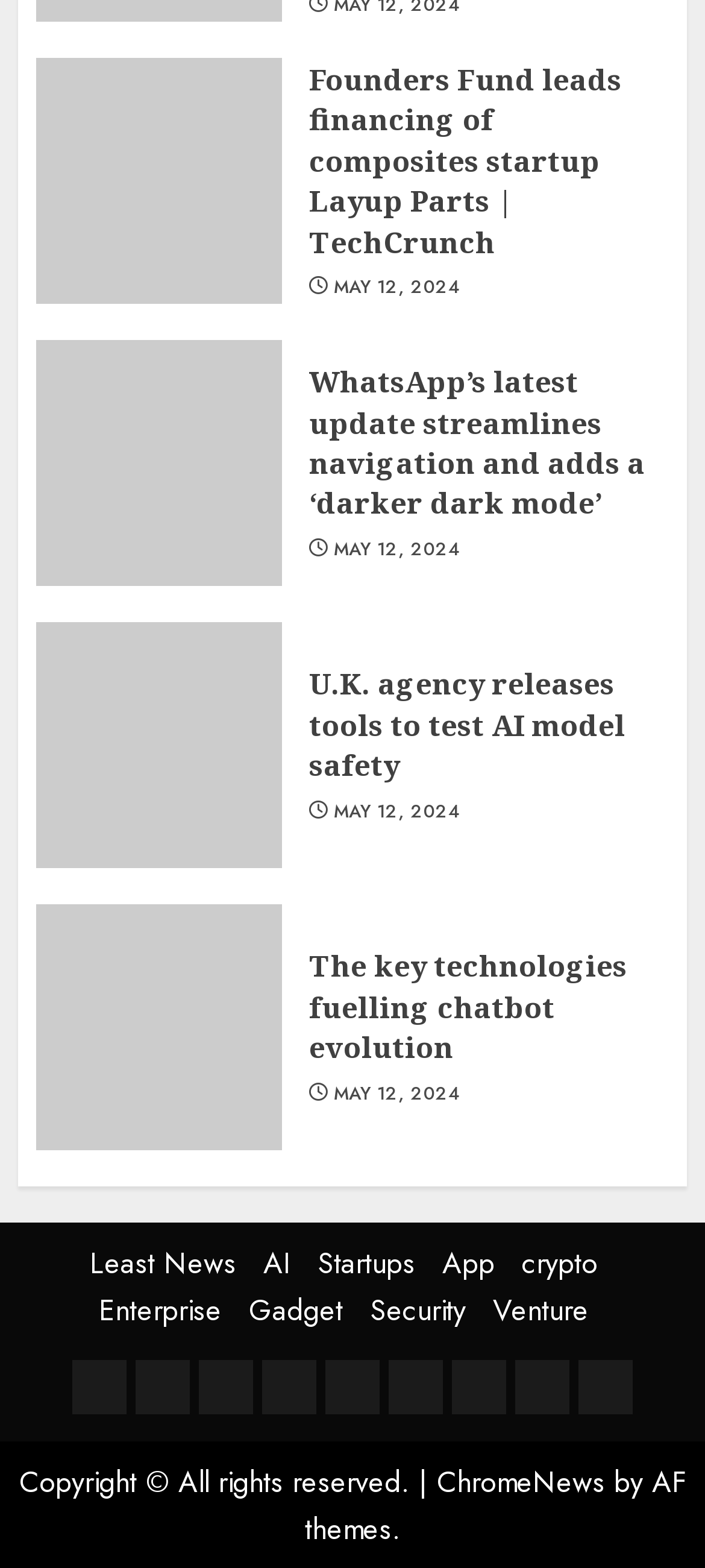How many news categories are there?
Provide a fully detailed and comprehensive answer to the question.

I counted the number of links with different categories such as 'Least News', 'AI', 'Startups', 'App', 'crypto', 'Enterprise', and 'Gadget'.